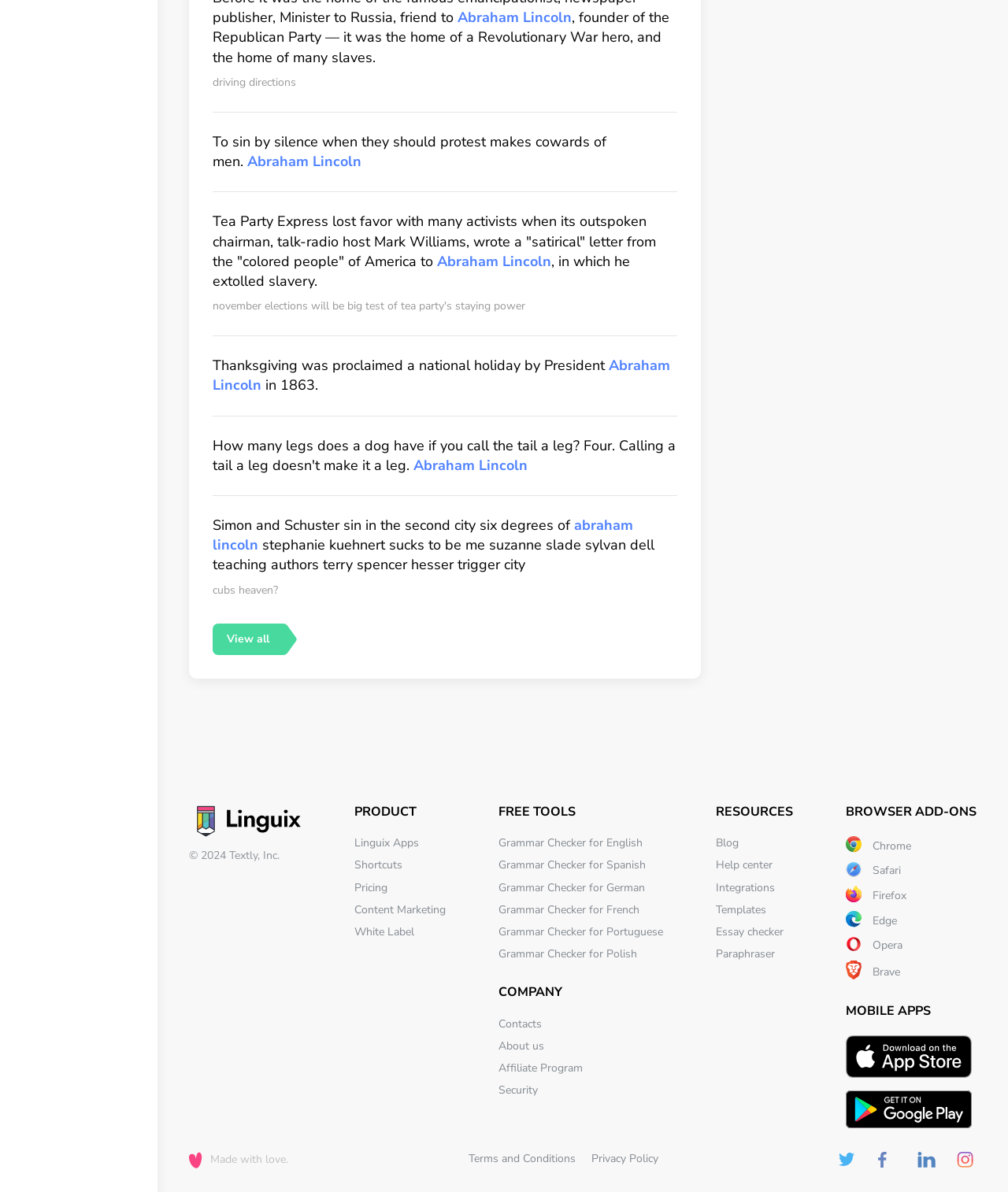What is the purpose of the 'Grammar Checker' links?
Answer the question with a single word or phrase, referring to the image.

To check grammar